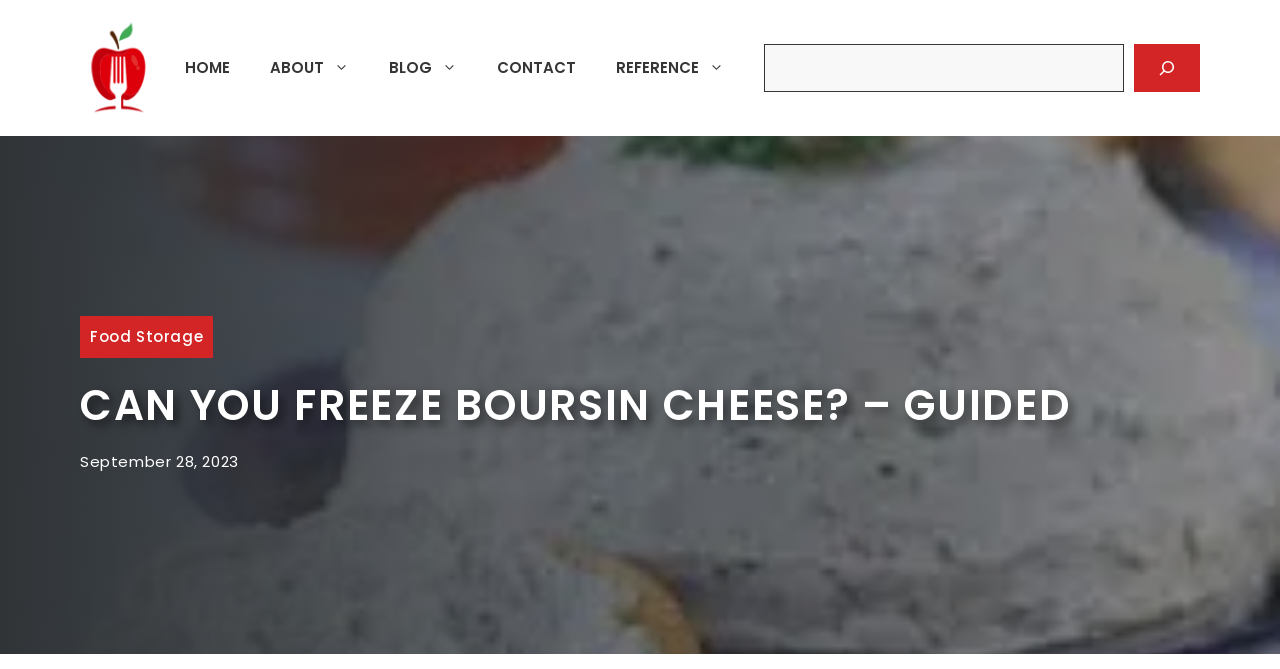Indicate the bounding box coordinates of the clickable region to achieve the following instruction: "go to thefoodqueries homepage."

[0.062, 0.03, 0.125, 0.173]